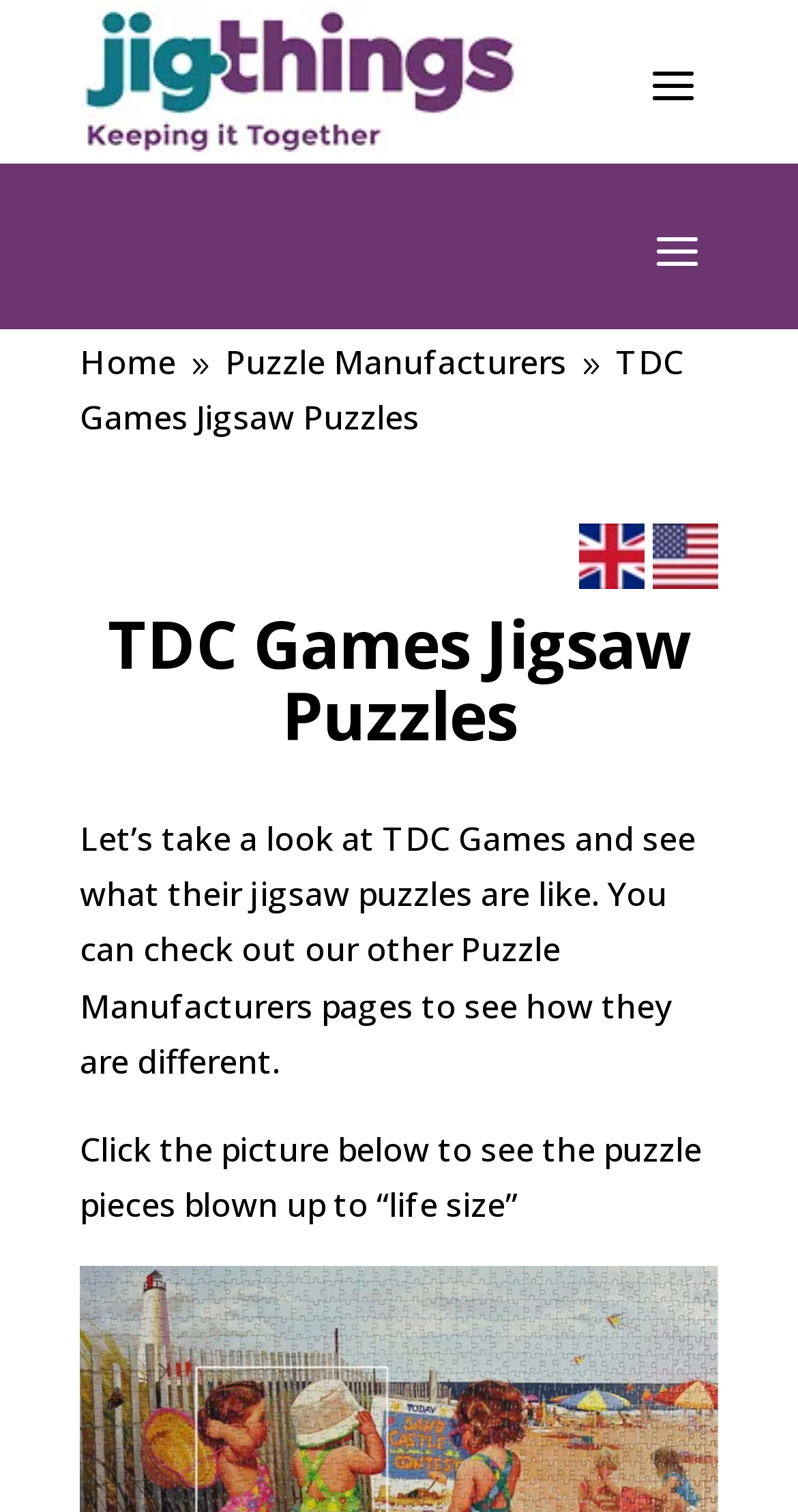Provide a thorough and detailed response to the question by examining the image: 
What can be seen by clicking the picture below?

According to the static text element 'Click the picture below to see the puzzle pieces blown up to “life size”', clicking the picture below will show the puzzle pieces enlarged to life size.